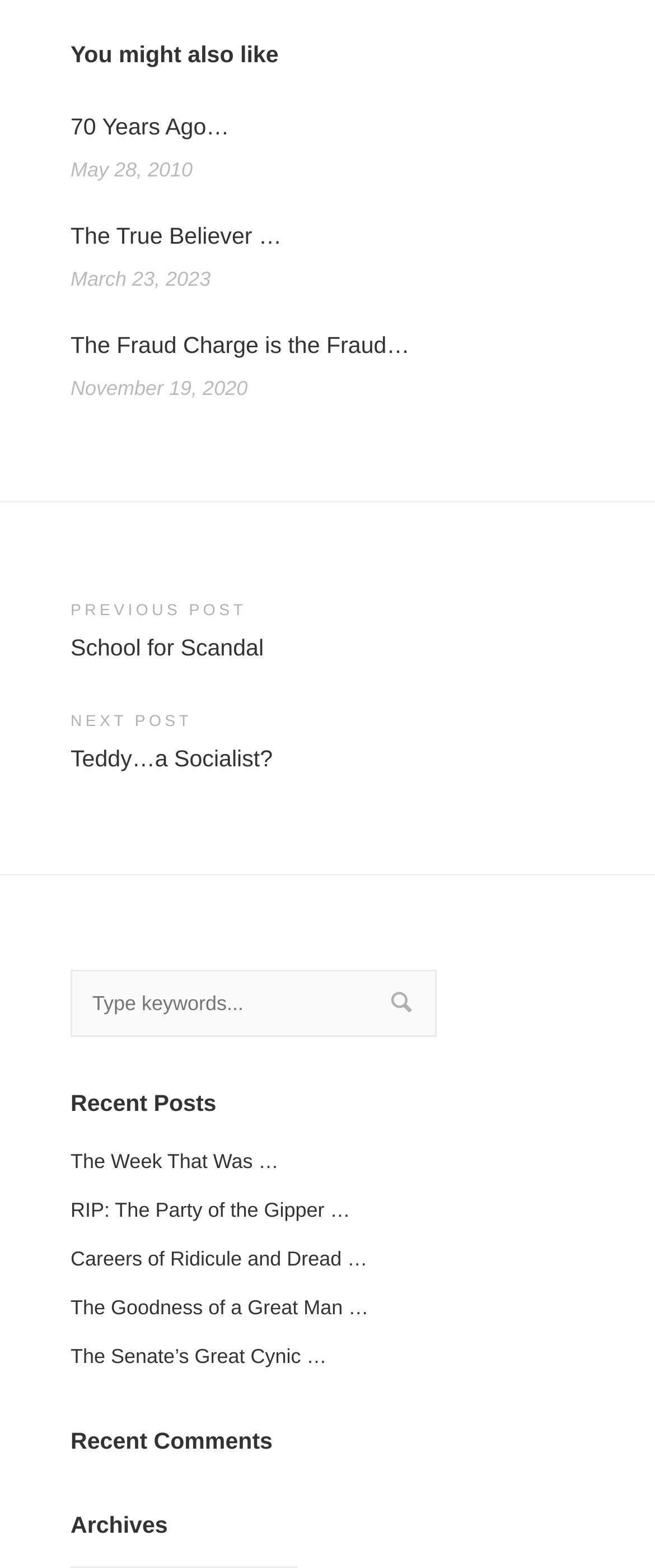Please specify the bounding box coordinates of the area that should be clicked to accomplish the following instruction: "check recent comments". The coordinates should consist of four float numbers between 0 and 1, i.e., [left, top, right, bottom].

[0.108, 0.908, 0.892, 0.931]